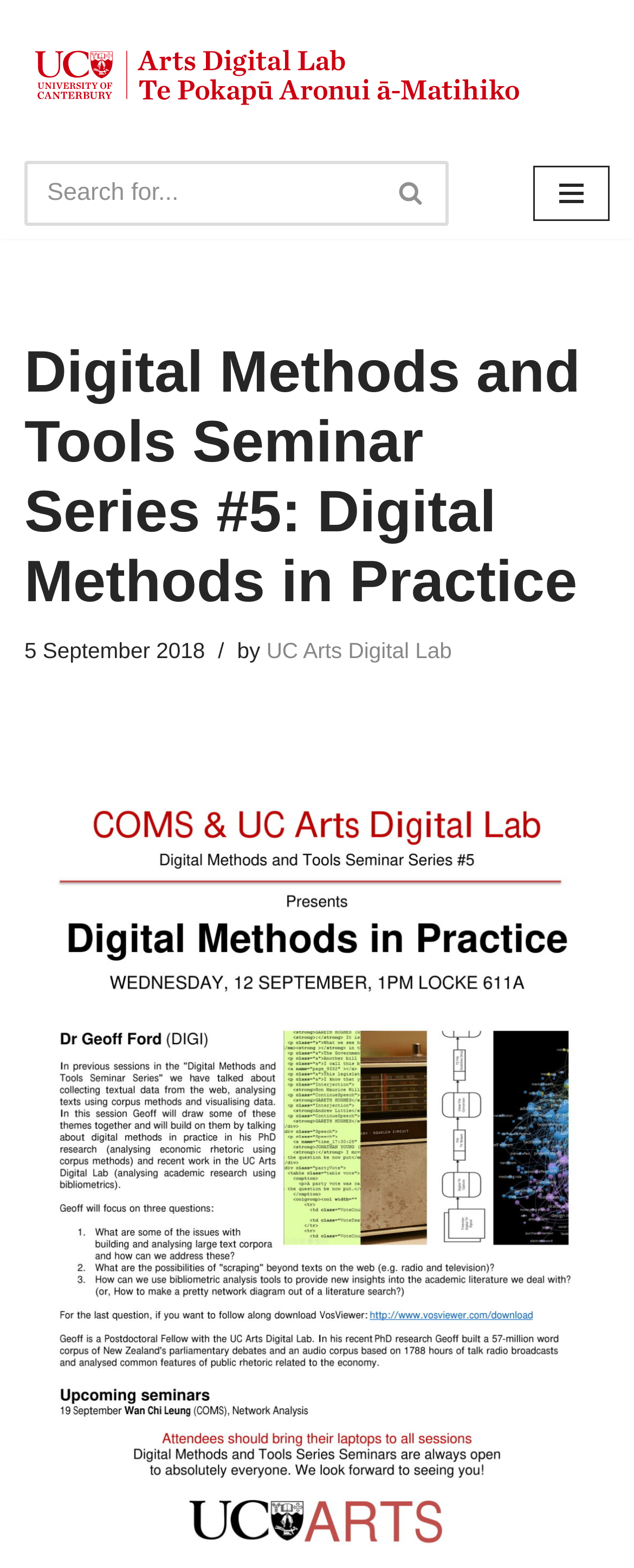Determine the heading of the webpage and extract its text content.

Digital Methods and Tools Seminar Series #5: Digital Methods in Practice